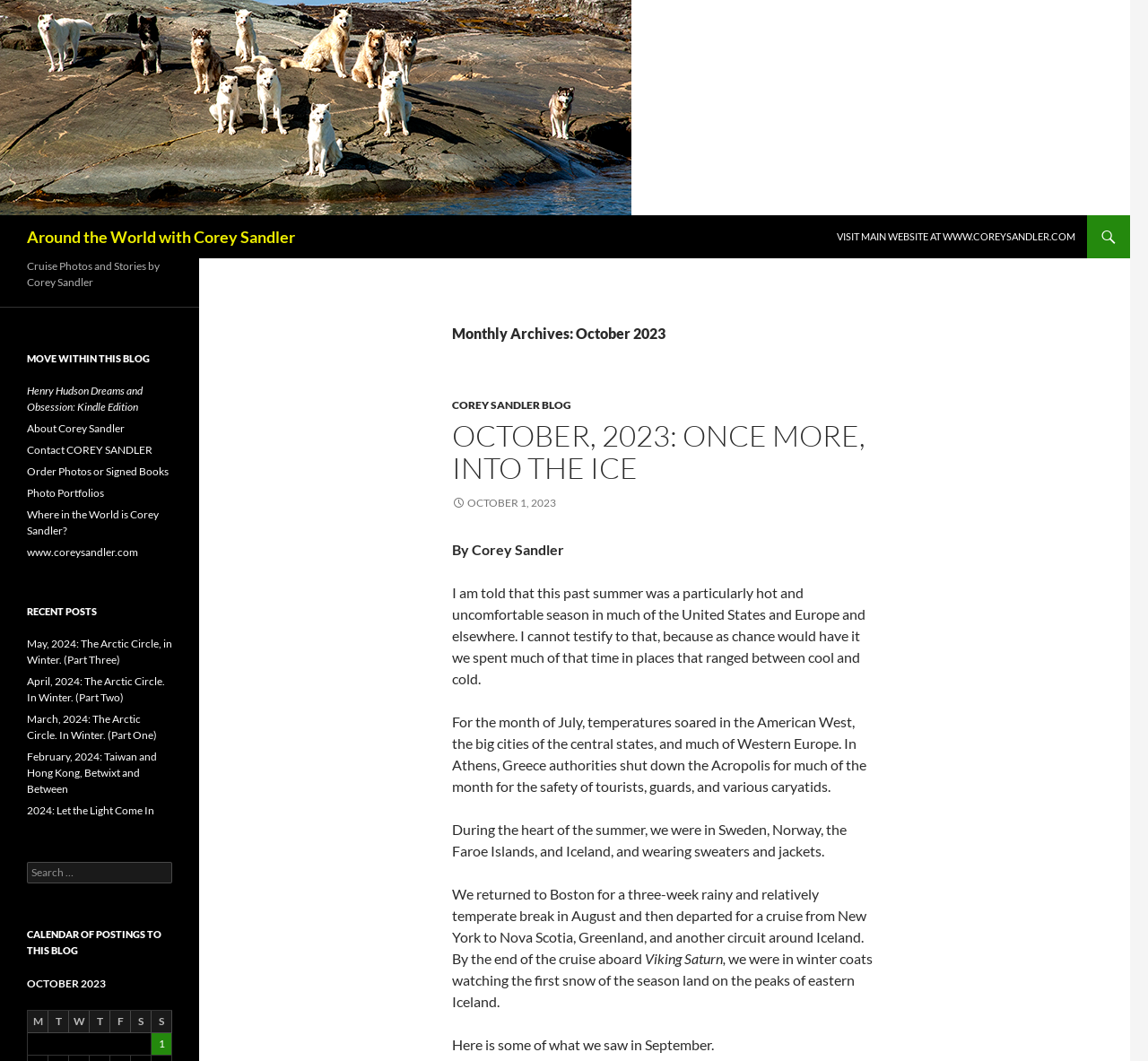Produce an elaborate caption capturing the essence of the webpage.

This webpage is a blog titled "Around the World with Corey Sandler" and is focused on the month of October 2023. At the top of the page, there is a header section with a logo image and a link to the main website. Below this, there is a search bar and a "SKIP TO CONTENT" link.

The main content of the page is divided into several sections. On the left side, there is a navigation menu with links to various parts of the blog, including "MOVE WITHIN THIS BLOG", "RECENT POSTS", and "CALENDAR OF POSTINGS TO THIS BLOG". This menu is followed by a section with links to specific posts, including "May, 2024: The Arctic Circle, in Winter. (Part Three)" and "February, 2024: Taiwan and Hong Kong, Betwixt and Between".

On the right side of the page, there is a section with a heading "Monthly Archives: October 2023" and a subheading "OCTOBER, 2023: ONCE MORE, INTO THE ICE". Below this, there is a block of text written by Corey Sandler, describing his experiences traveling in cold climates during the summer. The text is divided into several paragraphs and includes mentions of specific locations such as Sweden, Norway, and Iceland.

At the bottom of the page, there is a calendar section with a table showing the days of the month and links to specific posts published on each day.